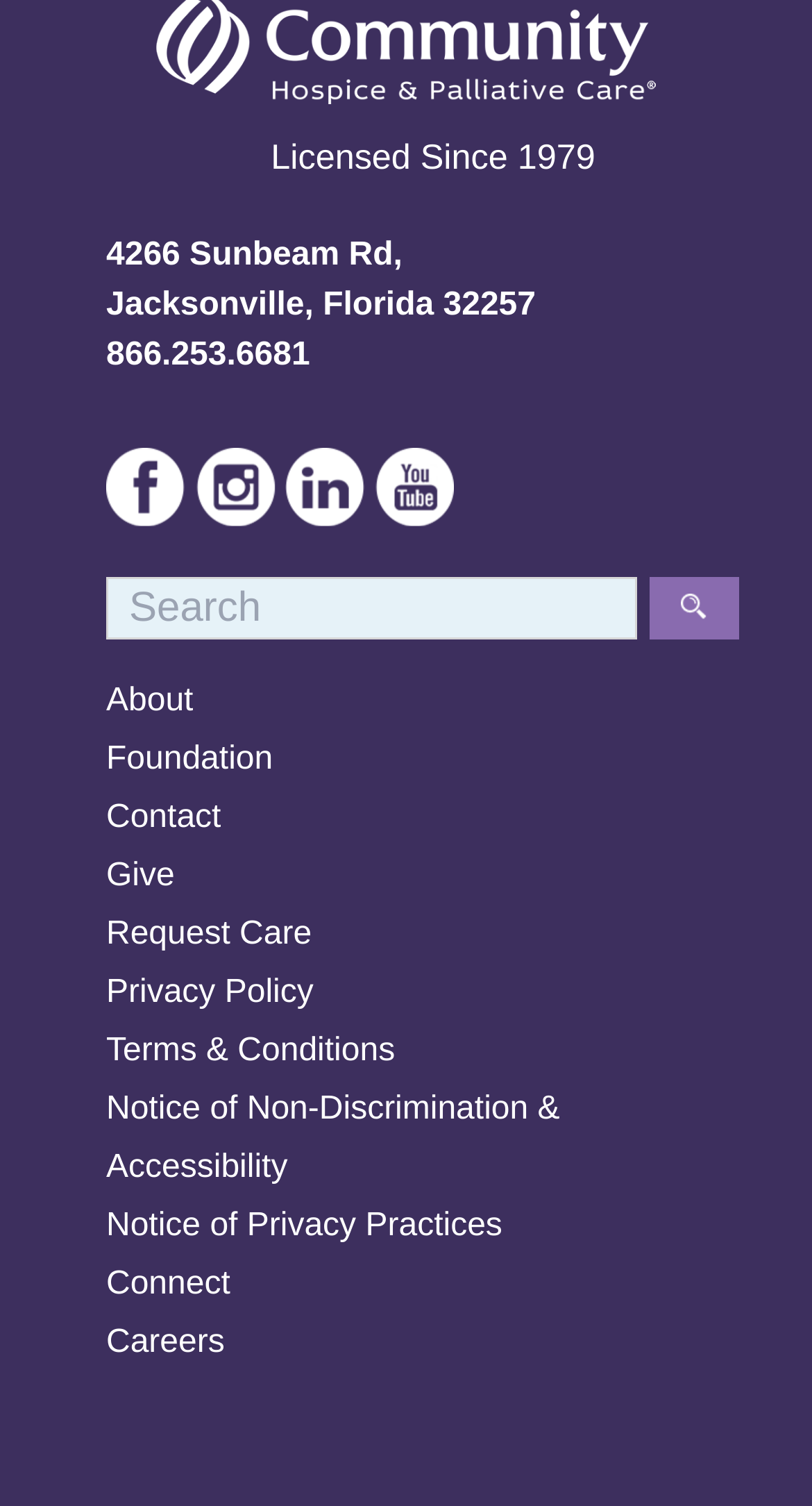Please identify the bounding box coordinates of the element's region that should be clicked to execute the following instruction: "Search for something". The bounding box coordinates must be four float numbers between 0 and 1, i.e., [left, top, right, bottom].

[0.131, 0.383, 0.786, 0.425]